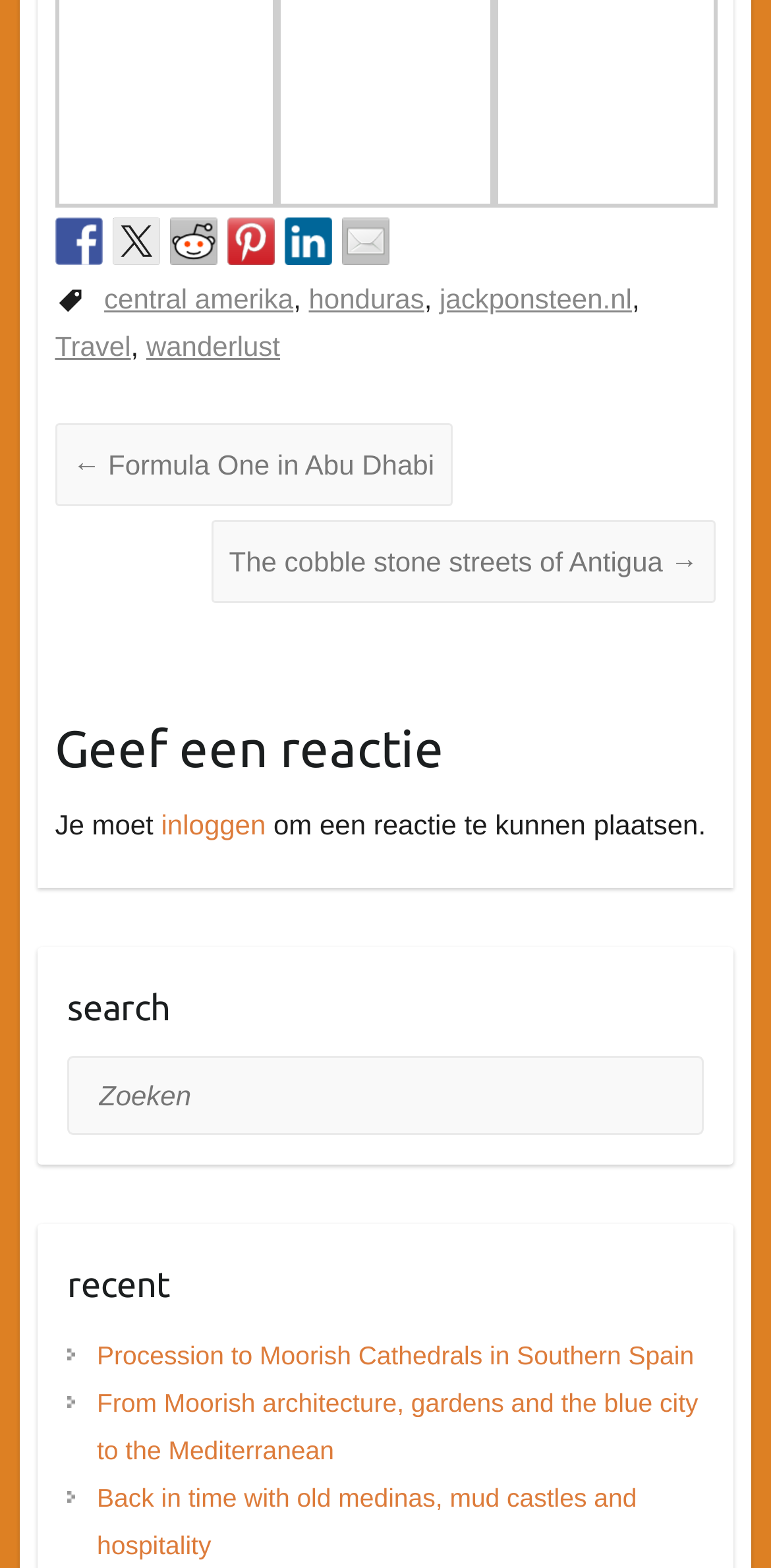Find the bounding box coordinates of the clickable region needed to perform the following instruction: "Share on Facebook". The coordinates should be provided as four float numbers between 0 and 1, i.e., [left, top, right, bottom].

[0.071, 0.139, 0.133, 0.169]